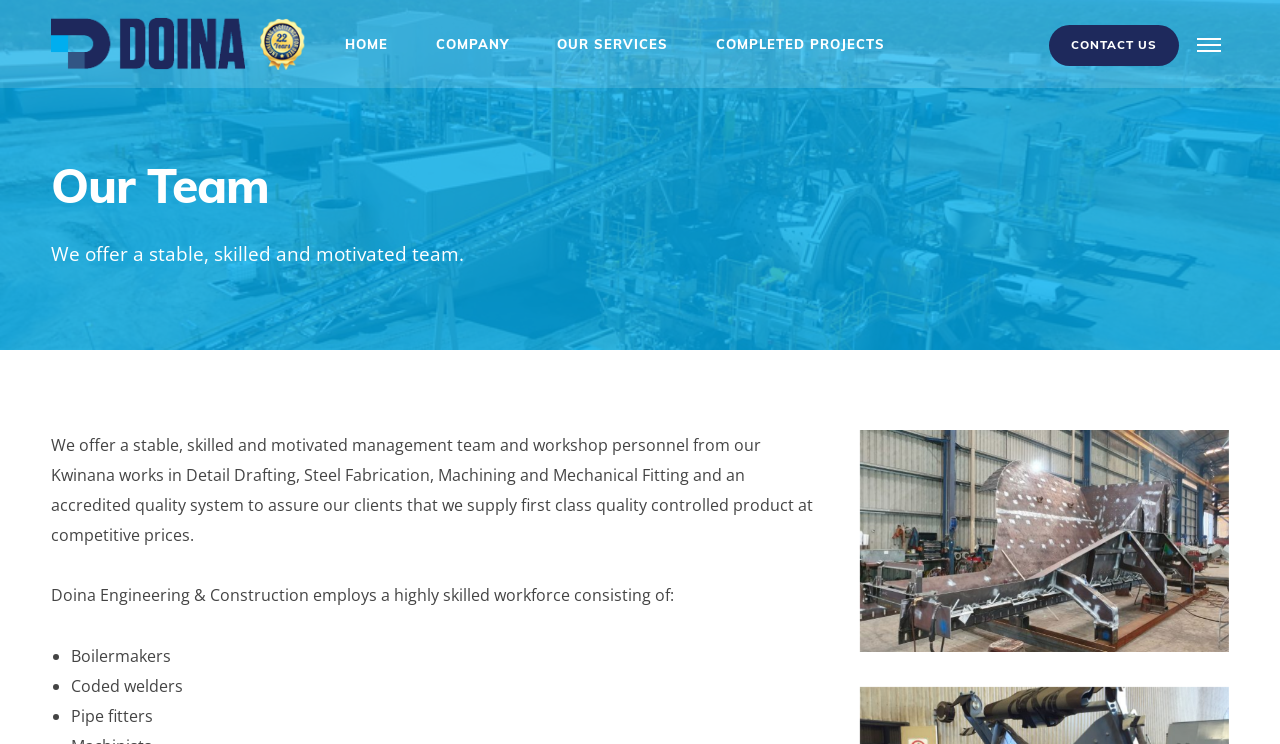Refer to the image and provide a thorough answer to this question:
Is the company quality certified?

The company has an accredited quality system to assure clients that they supply first-class quality-controlled products at competitive prices as mentioned in the paragraph describing the company's capabilities.